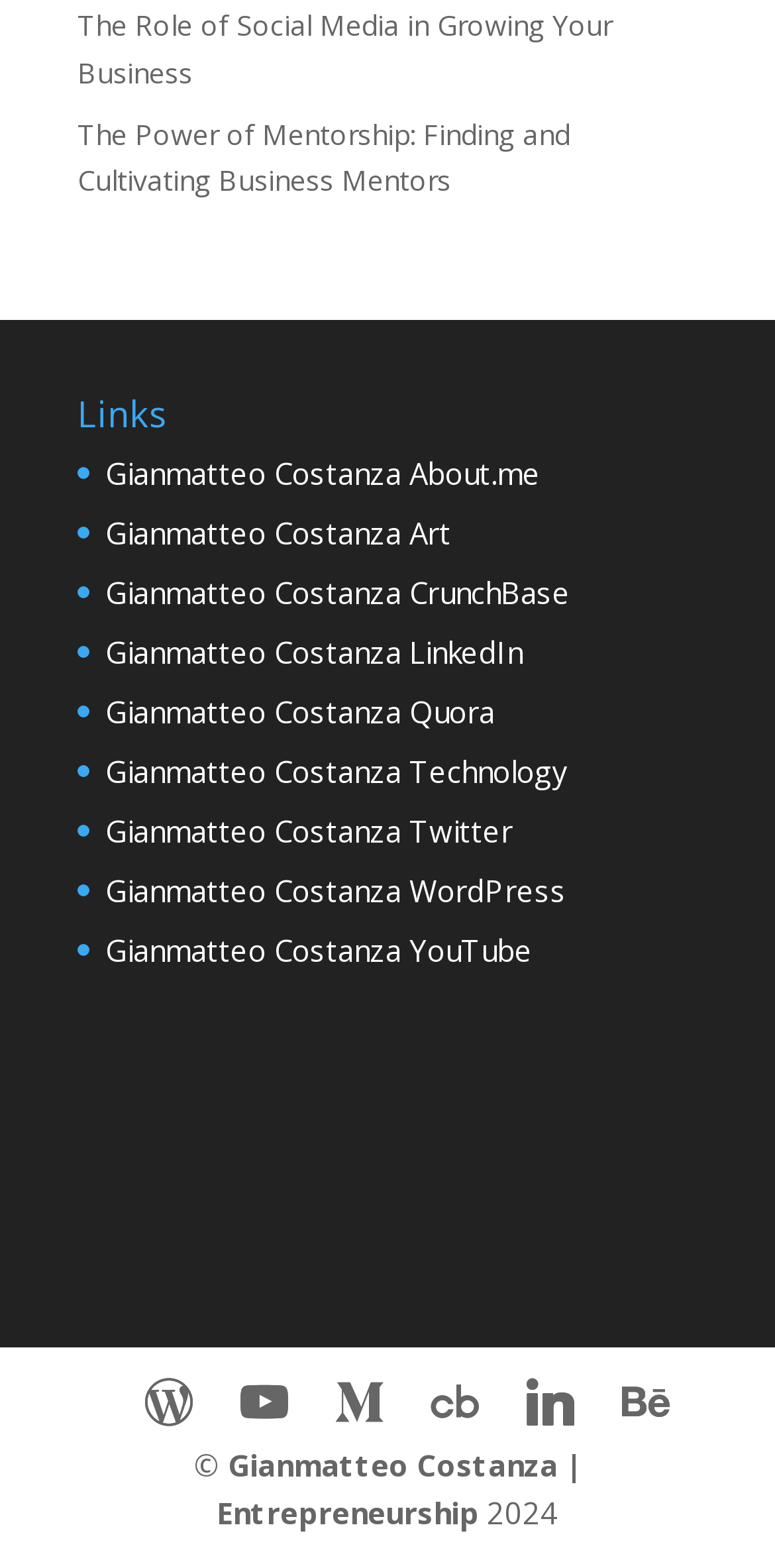Please identify the bounding box coordinates of the element's region that should be clicked to execute the following instruction: "visit the page about The Role of Social Media in Growing Your Business". The bounding box coordinates must be four float numbers between 0 and 1, i.e., [left, top, right, bottom].

[0.1, 0.004, 0.79, 0.058]